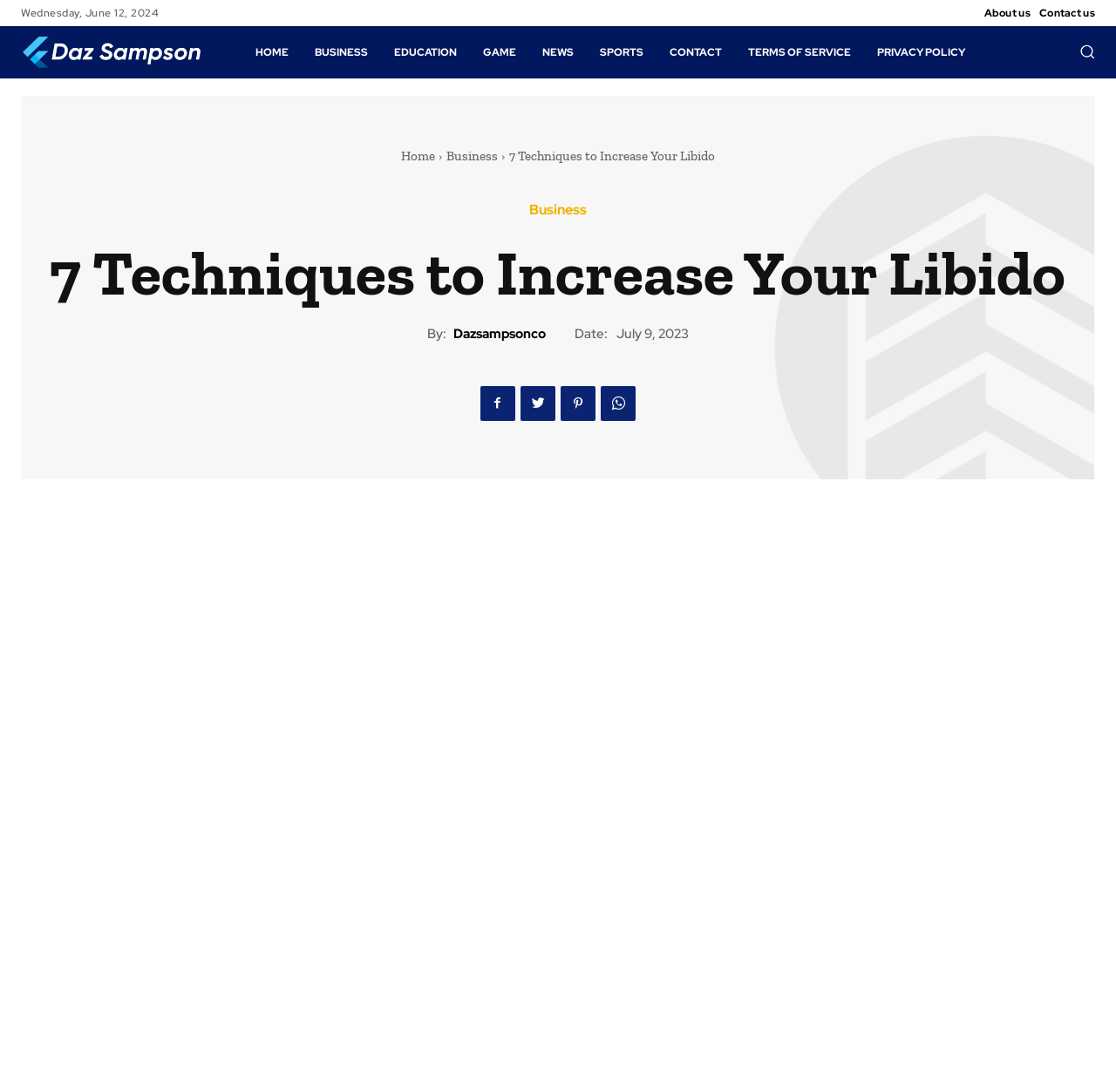Bounding box coordinates are specified in the format (top-left x, top-left y, bottom-right x, bottom-right y). All values are floating point numbers bounded between 0 and 1. Please provide the bounding box coordinate of the region this sentence describes: About us

[0.882, 0.0, 0.923, 0.024]